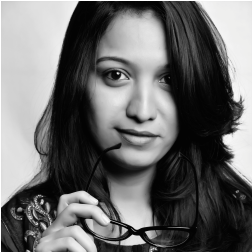What is the name of the blog mentioned in the caption?
Please use the visual content to give a single word or phrase answer.

The OnlyWomenStuff